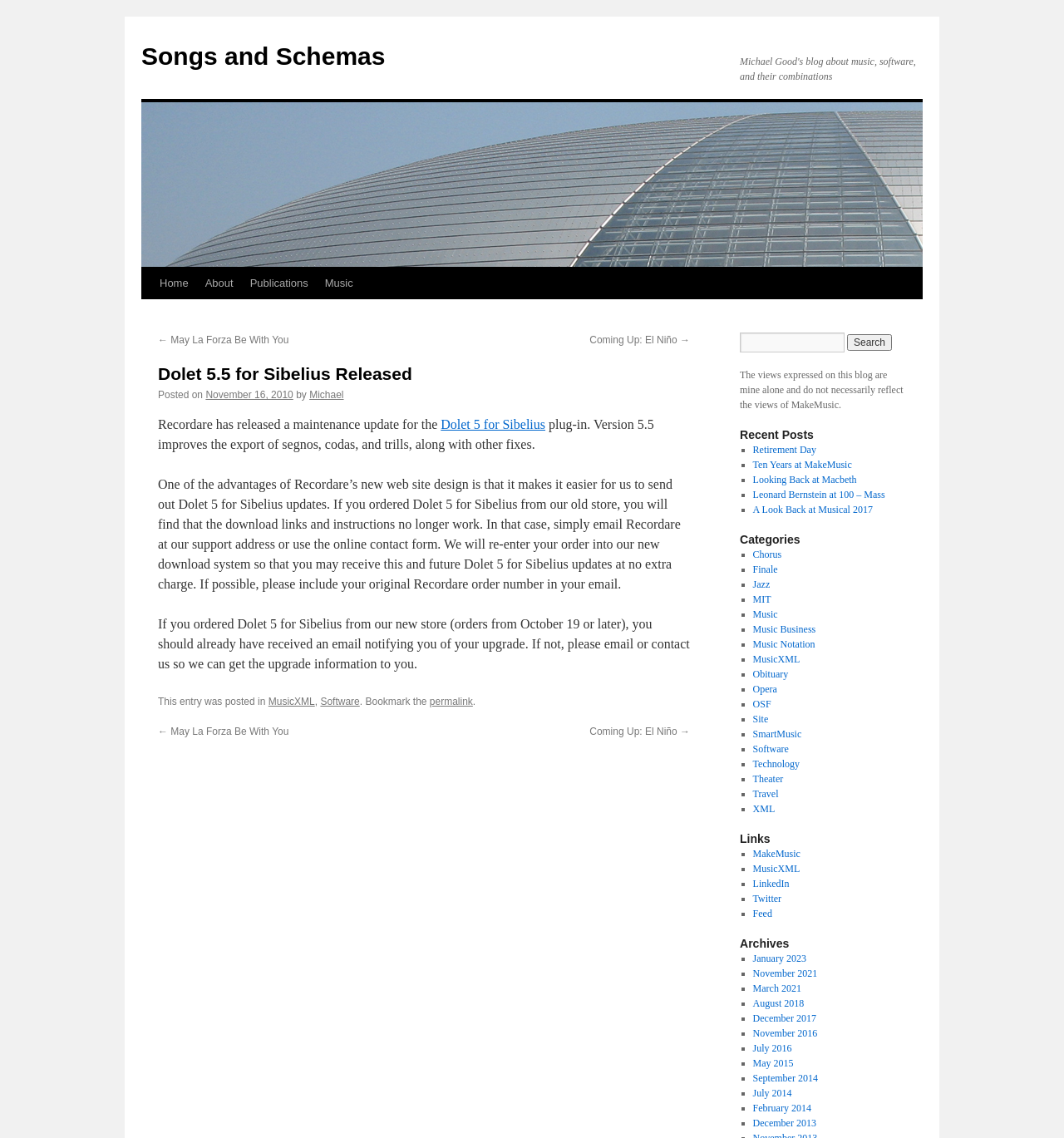Determine the bounding box coordinates for the region that must be clicked to execute the following instruction: "Read the 'Recent Posts'".

[0.695, 0.375, 0.852, 0.389]